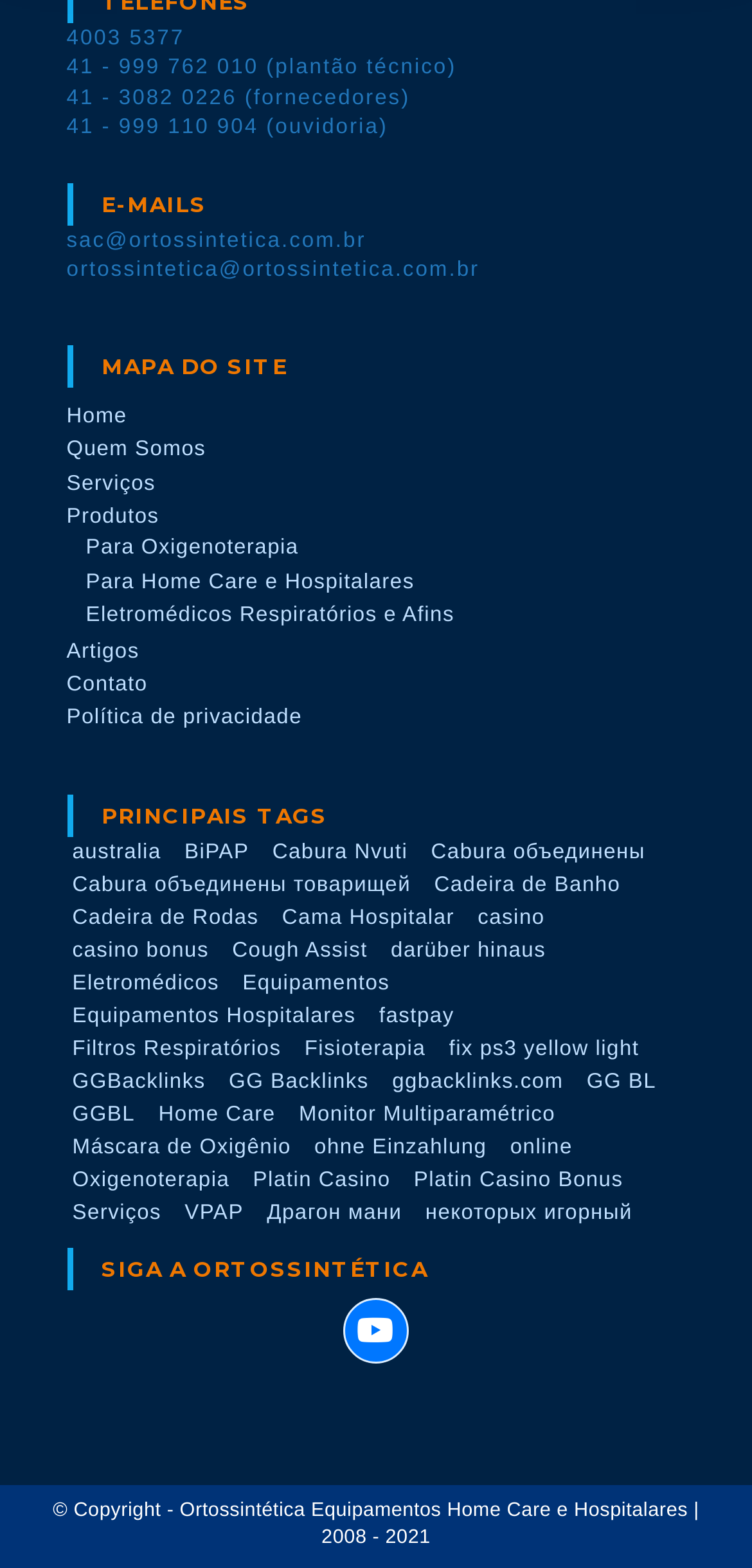Refer to the image and provide an in-depth answer to the question:
What is the category with the most items?

I looked at the links under the 'PRINCIPAIS TAGS' heading and found that 'Equipamentos Hospitalares' has 17 items, which is the most among all categories.